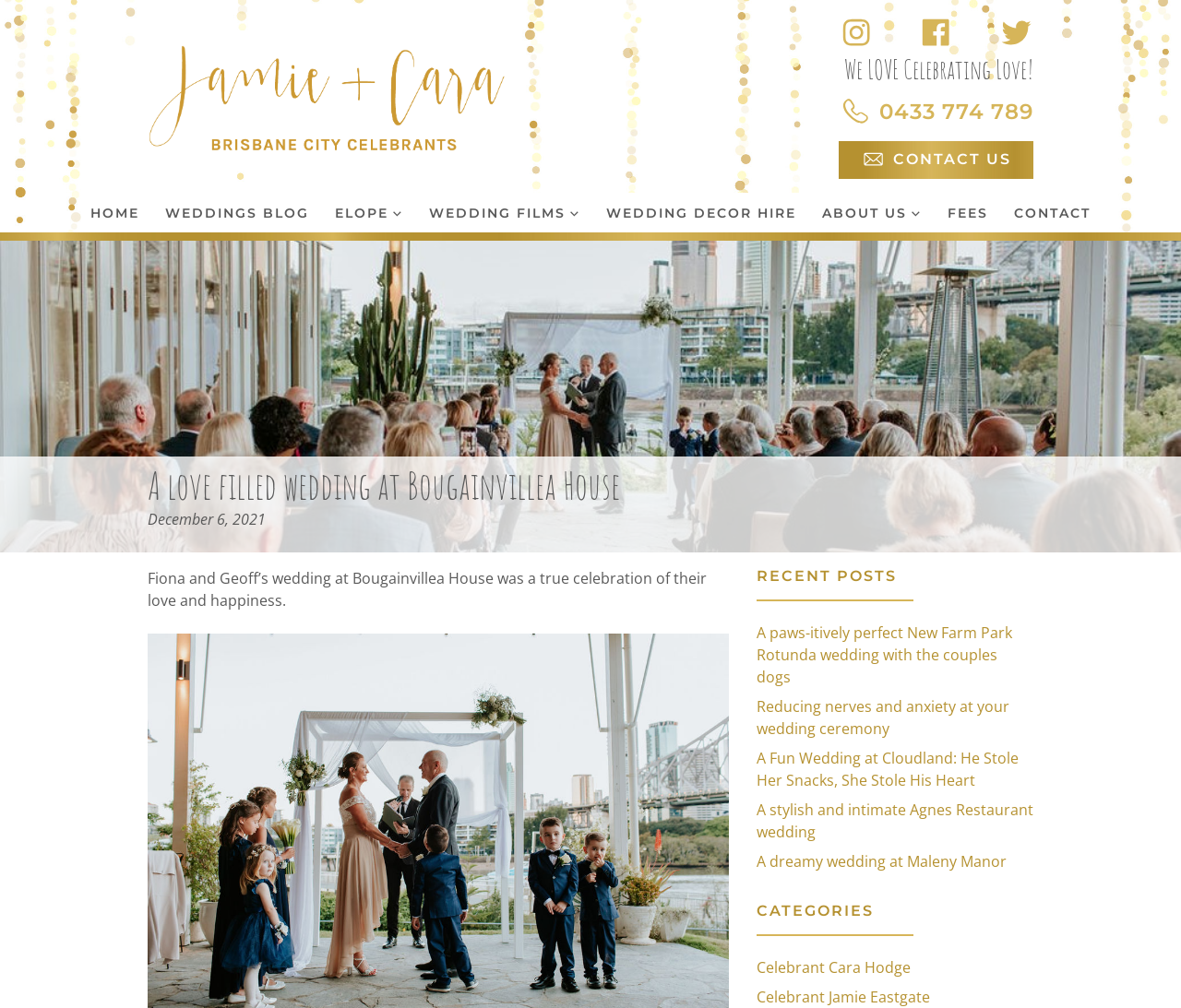Specify the bounding box coordinates of the area to click in order to follow the given instruction: "Check Celebrant Jamie Eastgate's page."

[0.641, 0.979, 0.788, 0.999]